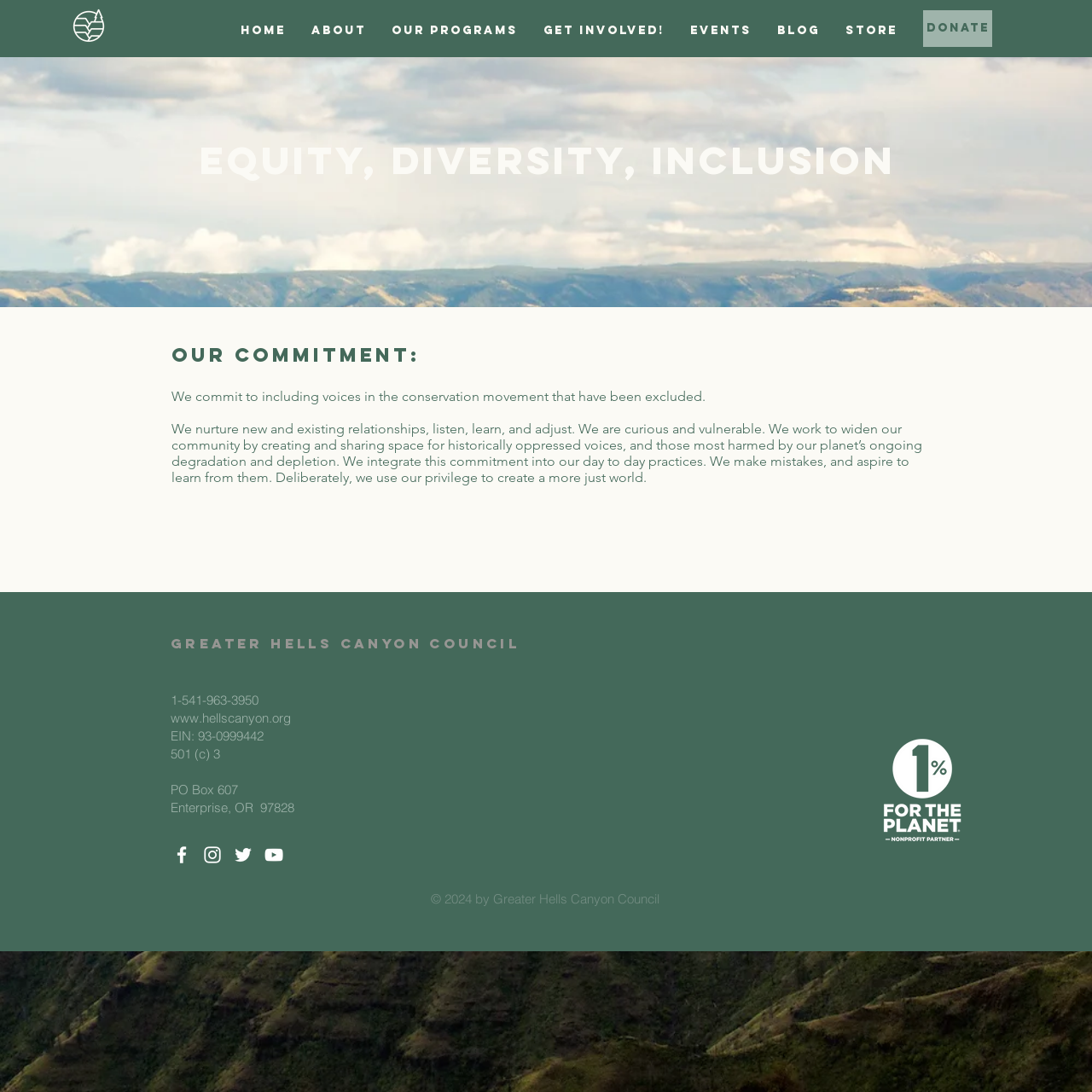Determine the bounding box for the HTML element described here: "Get Involved!". The coordinates should be given as [left, top, right, bottom] with each number being a float between 0 and 1.

[0.486, 0.009, 0.62, 0.046]